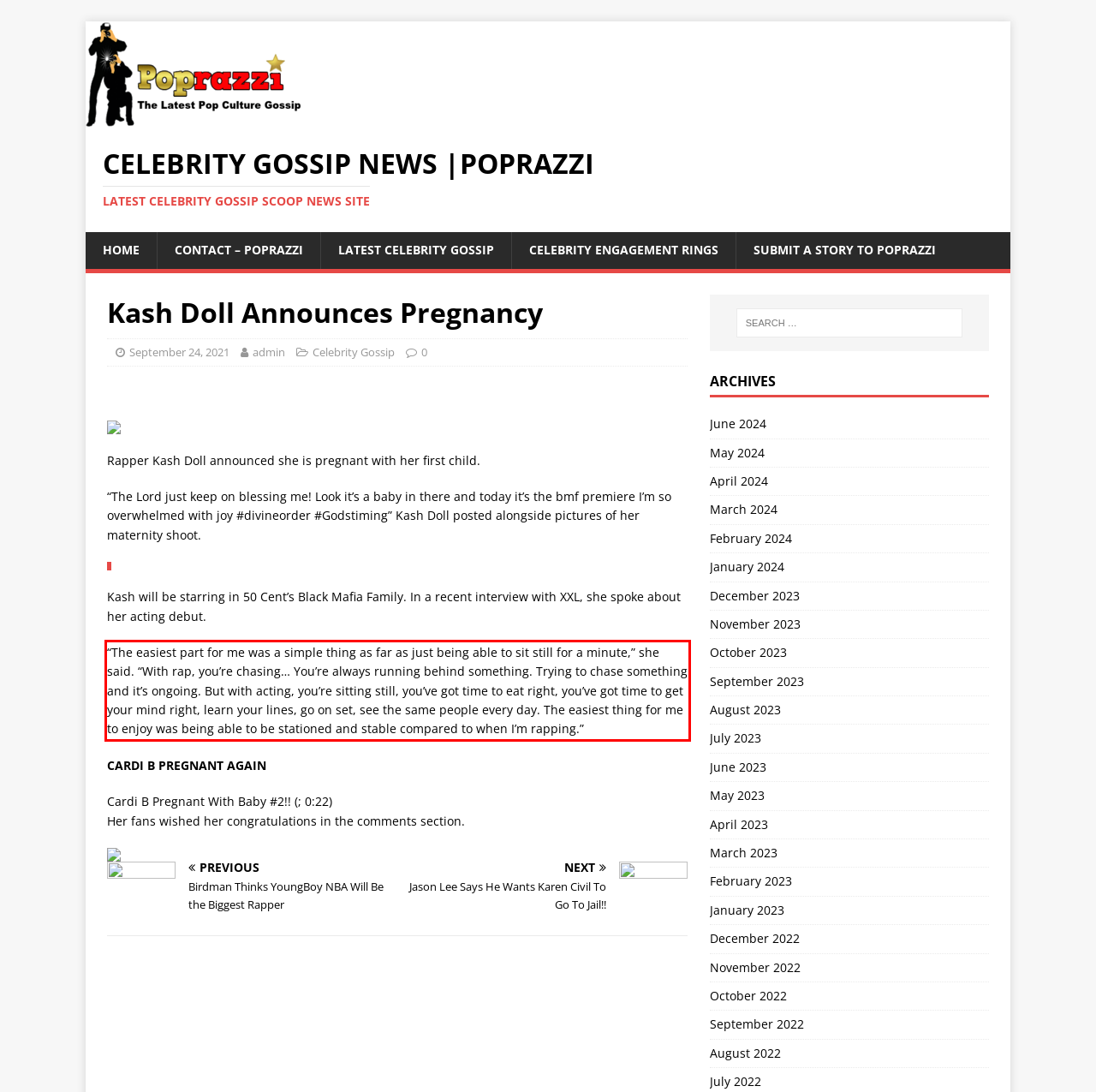By examining the provided screenshot of a webpage, recognize the text within the red bounding box and generate its text content.

“The easiest part for me was a simple thing as far as just being able to sit still for a minute,” she said. “With rap, you’re chasing… You’re always running behind something. Trying to chase something and it’s ongoing. But with acting, you’re sitting still, you’ve got time to eat right, you’ve got time to get your mind right, learn your lines, go on set, see the same people every day. The easiest thing for me to enjoy was being able to be stationed and stable compared to when I’m rapping.”